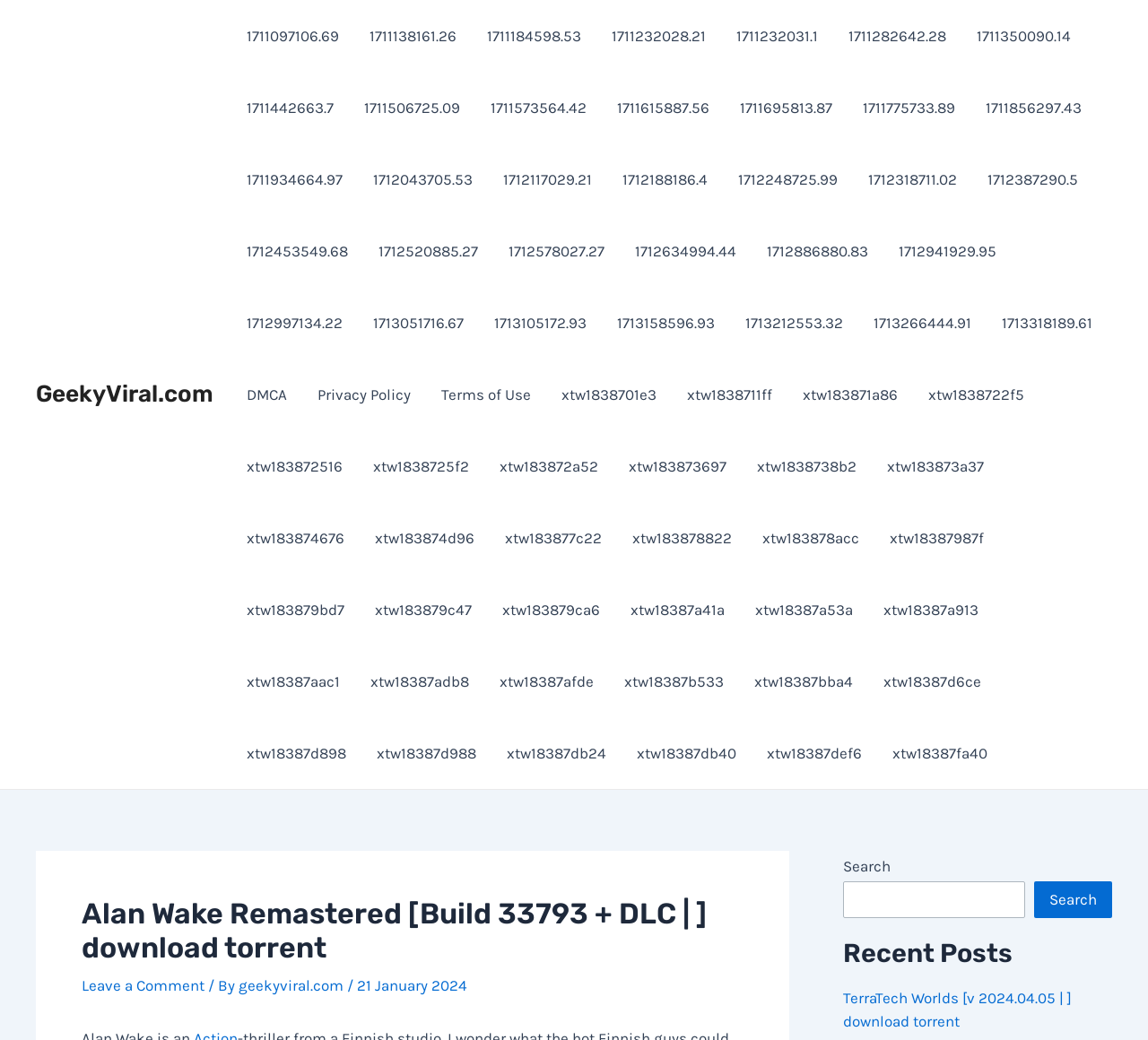Determine the bounding box coordinates of the section I need to click to execute the following instruction: "Click ABOUT US". Provide the coordinates as four float numbers between 0 and 1, i.e., [left, top, right, bottom].

None